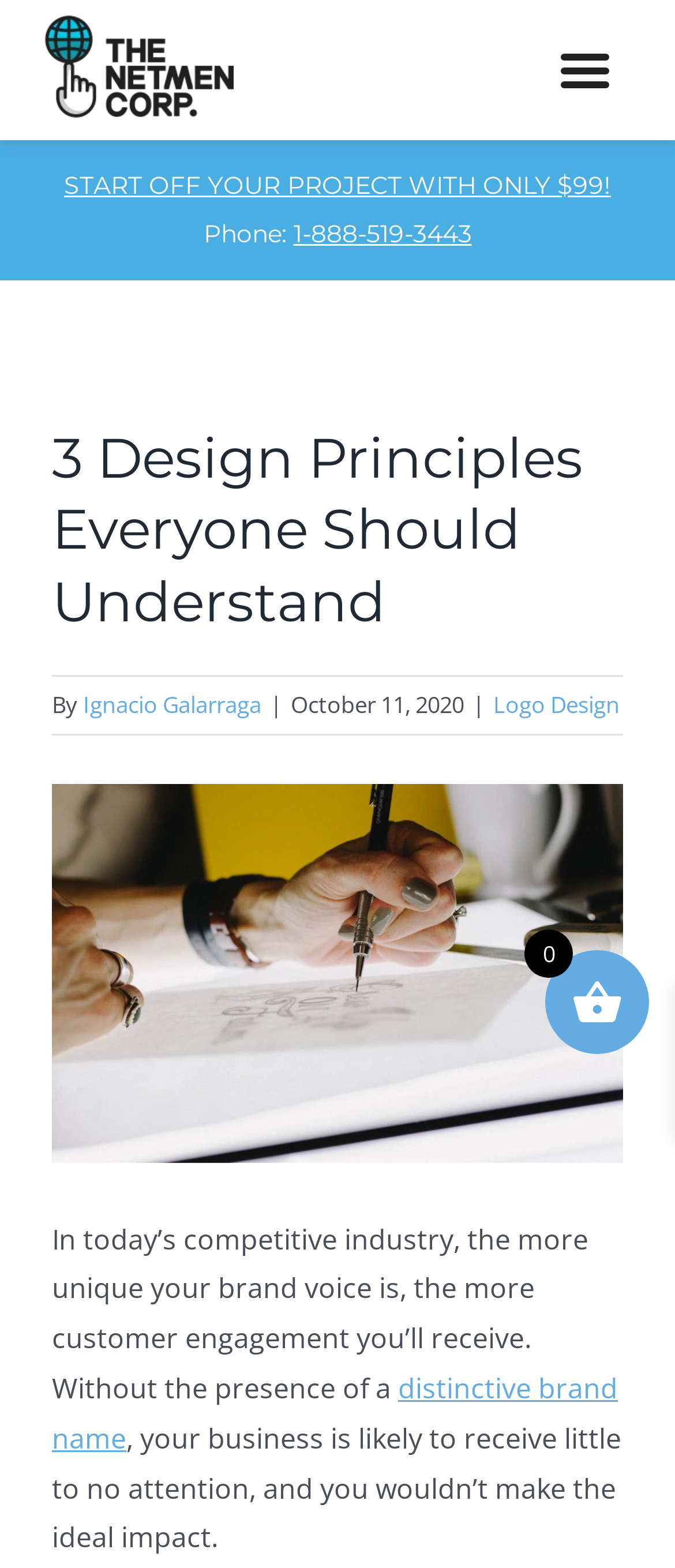Describe all visible elements and their arrangement on the webpage.

The webpage is about 3 design principles everyone should understand, as indicated by the title. At the top, there is a prominent call-to-action button "START OFF YOUR PROJECT WITH ONLY $99!" that spans most of the width of the page. Below it, there is a phone number section with a label "Phone:" and a clickable phone number "1-888-519-3443".

The main content area begins with a heading "3 Design Principles Everyone Should Understand" followed by the author's name "Ignacio Galarraga" and the publication date "October 11, 2020". There is also a link to "Logo Design" and a logo image on the top right corner.

Below the heading, there is a large image of a person developing a product logo, which takes up most of the width of the page. The image has a link to "View Larger Image" and an alt text "A person developing a product logo".

The main article starts below the image, discussing the importance of a unique brand voice in today's competitive industry. The text is divided into three paragraphs, with a link to "distinctive brand name" in the second paragraph.

At the very top of the page, there is a logo header menu with an image, which is likely a navigation menu.